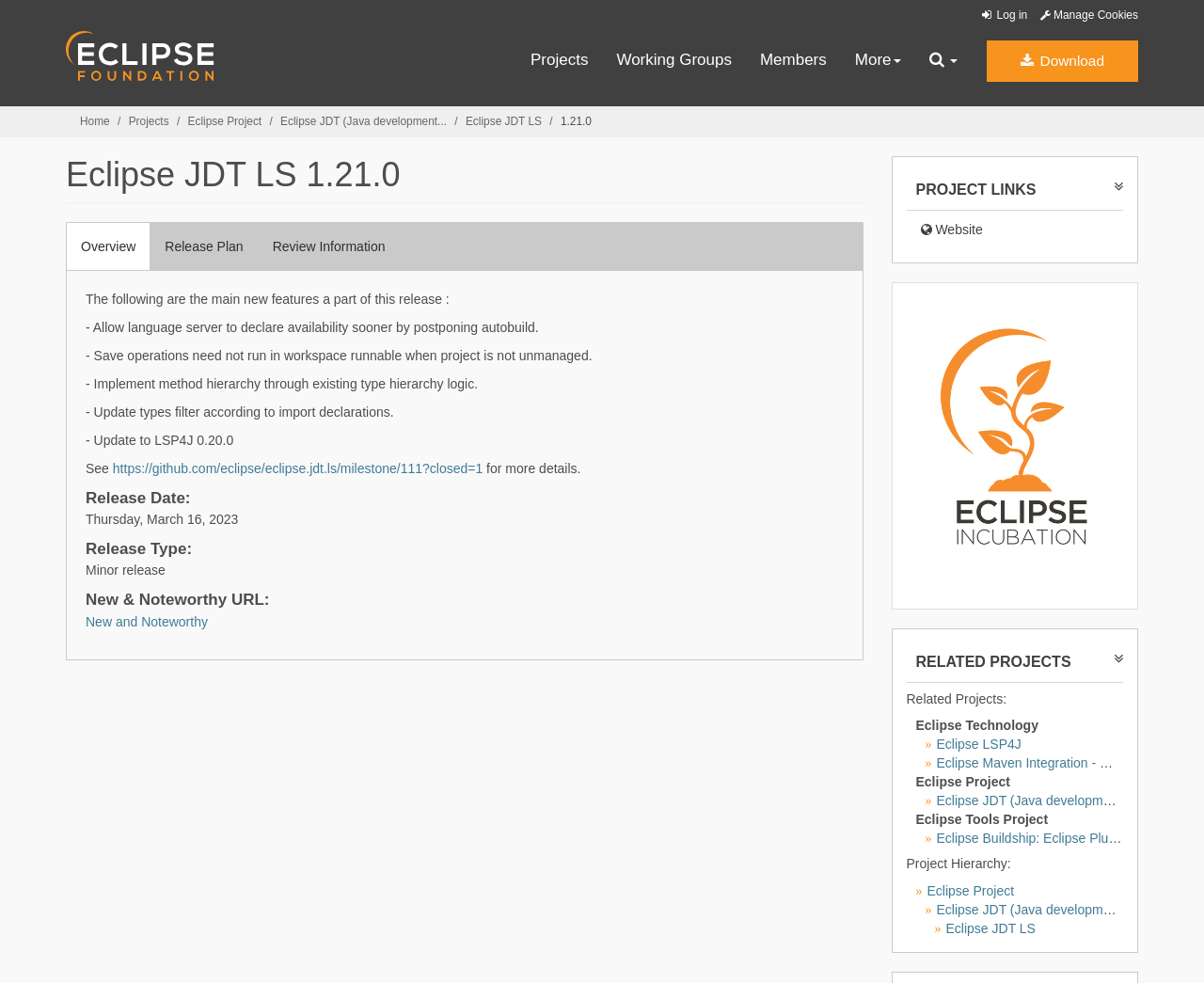Specify the bounding box coordinates of the area to click in order to follow the given instruction: "Visit the website."

[0.753, 0.214, 0.933, 0.253]